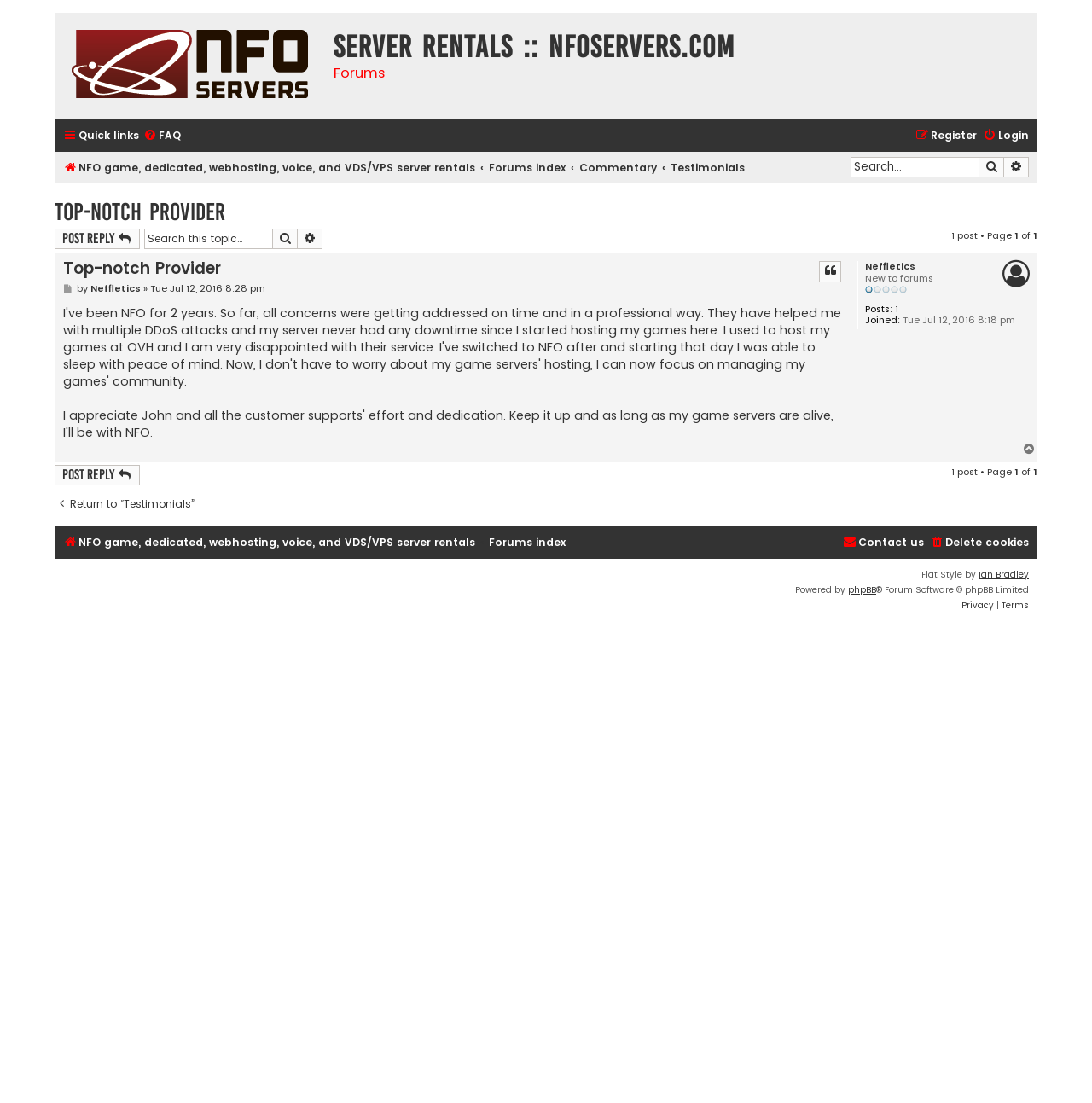Elaborate on the webpage's design and content in a detailed caption.

This webpage is about a top-notch provider of server rentals, specifically NFOservers.com. At the top, there is a heading that reads "Server rentals :: NFOservers.com" and a link to the provider's main page. Below this, there are two horizontal menus, one with links to "Quick links", "FAQ", "Login", and "Register", and another with links to "NFO game, dedicated, webhosting, voice, and VDS/VPS server rentals", "Forums index", "Commentary", and "Testimonials". 

On the left side, there is a main section with a heading "Top-notch Provider" and a link to the provider's main page. Below this, there is a search bar and a link to "Post Reply". 

In the middle of the page, there is a section with a heading "Top-notch Provider" and a link to the provider's main page. Below this, there is a description list with information about a user, including their name, "Neffletics", the number of posts they have made, and the date they joined the forum. 

On the right side, there are links to "Quote" and "Post" and information about the author of the post, including their name and the date and time of the post. 

At the bottom of the page, there are links to "Top" and "Return to “Testimonials”" and a horizontal menu with links to "NFO game, dedicated, webhosting, voice, and VDS/VPS server rentals", "Forums index", and other options. There is also a section with information about the forum software and a link to the phpBB website.